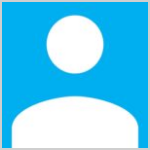What is the color of the background?
Using the visual information, respond with a single word or phrase.

Bright blue